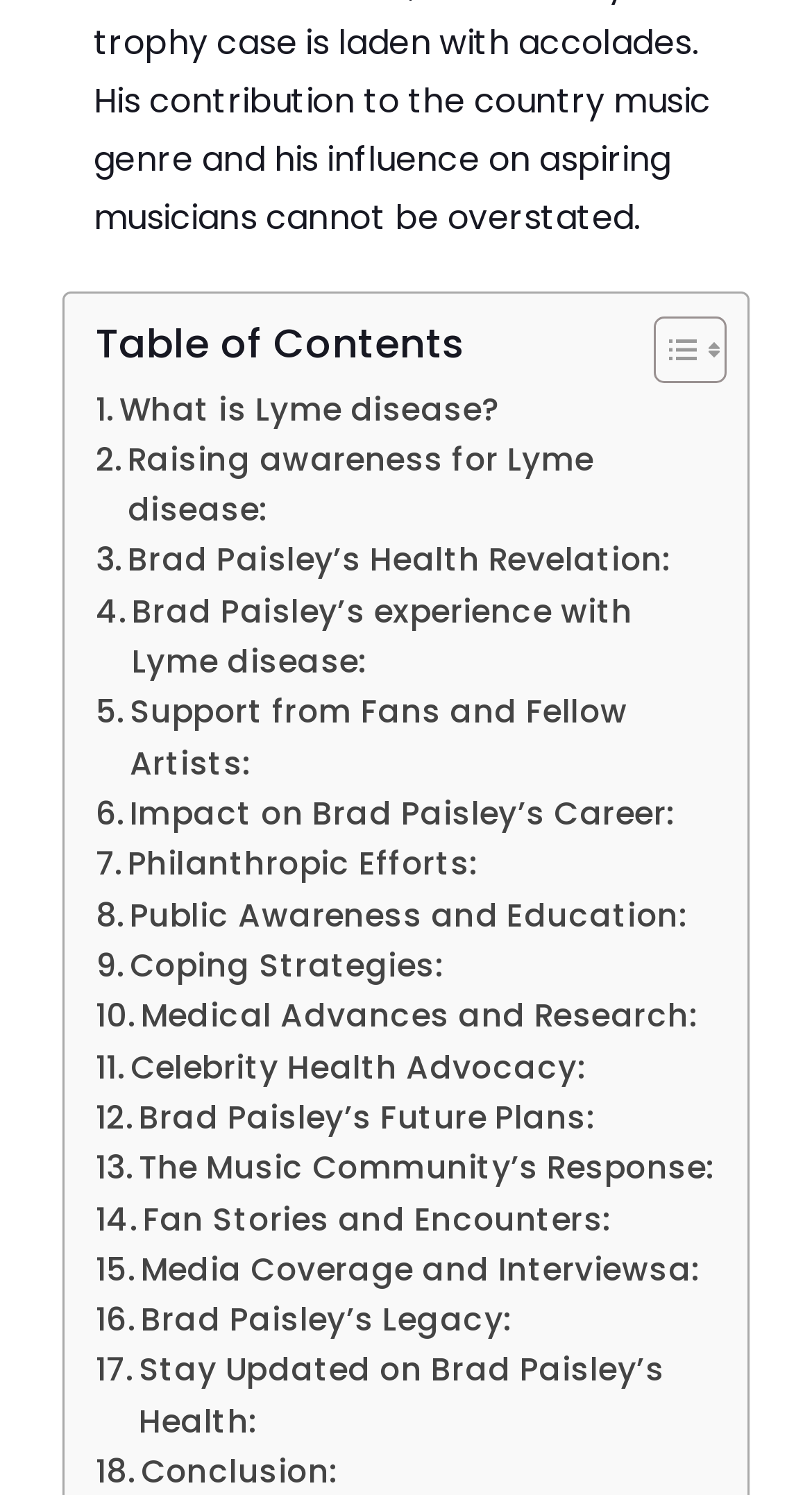Identify the bounding box coordinates for the UI element described as: "Fan Stories and Encounters:". The coordinates should be provided as four floats between 0 and 1: [left, top, right, bottom].

[0.118, 0.799, 0.753, 0.833]